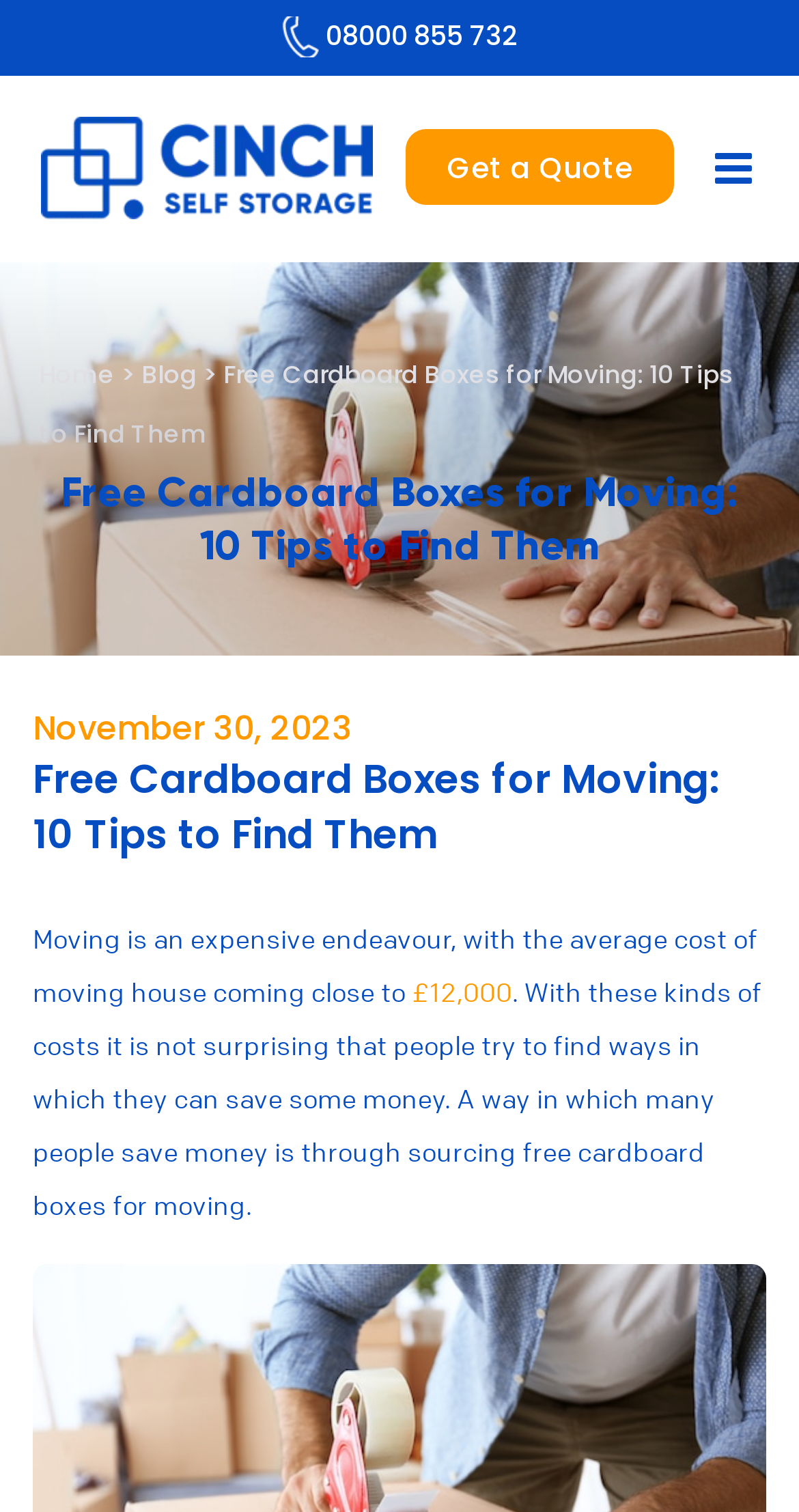What is the company logo?
Based on the screenshot, answer the question with a single word or phrase.

Cinch Storage Logo